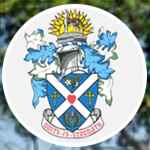Provide a one-word or short-phrase answer to the question:
What is the purpose of the emblem?

Official correspondence